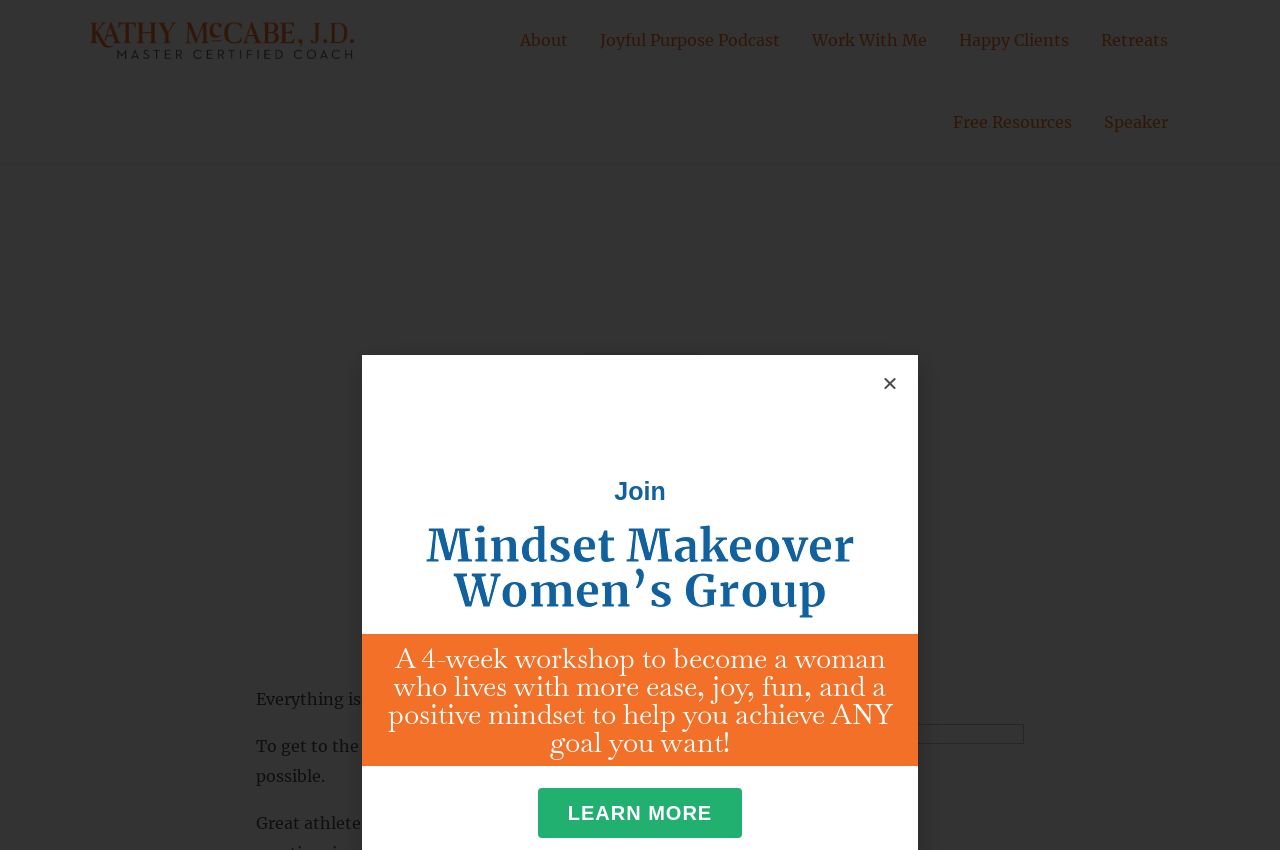Use a single word or phrase to answer the question:
What is the profession of Kathy McCabe?

Life & Executive Coach